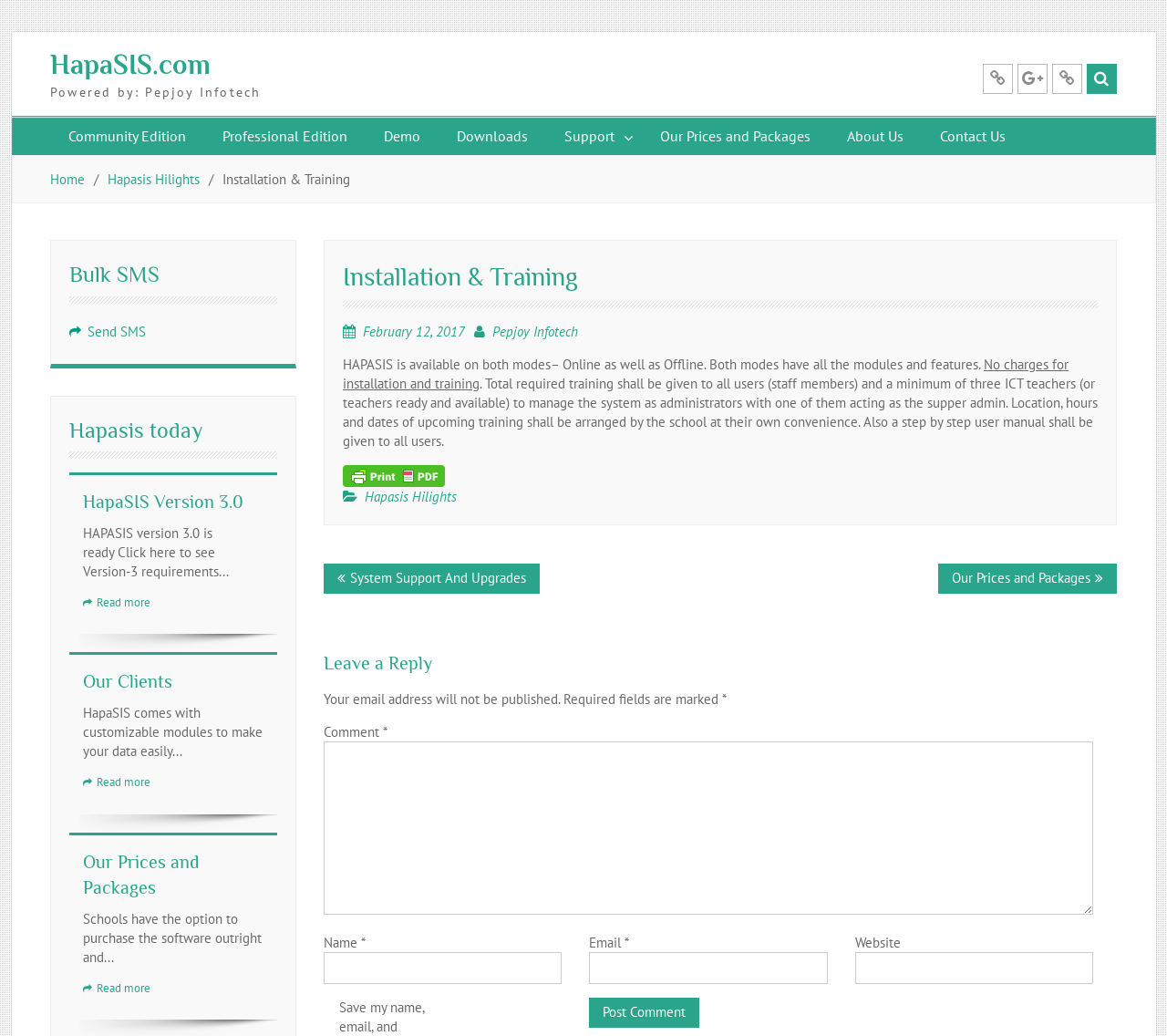Please mark the clickable region by giving the bounding box coordinates needed to complete this instruction: "Enter a comment in the 'Comment' textbox".

[0.277, 0.716, 0.937, 0.883]